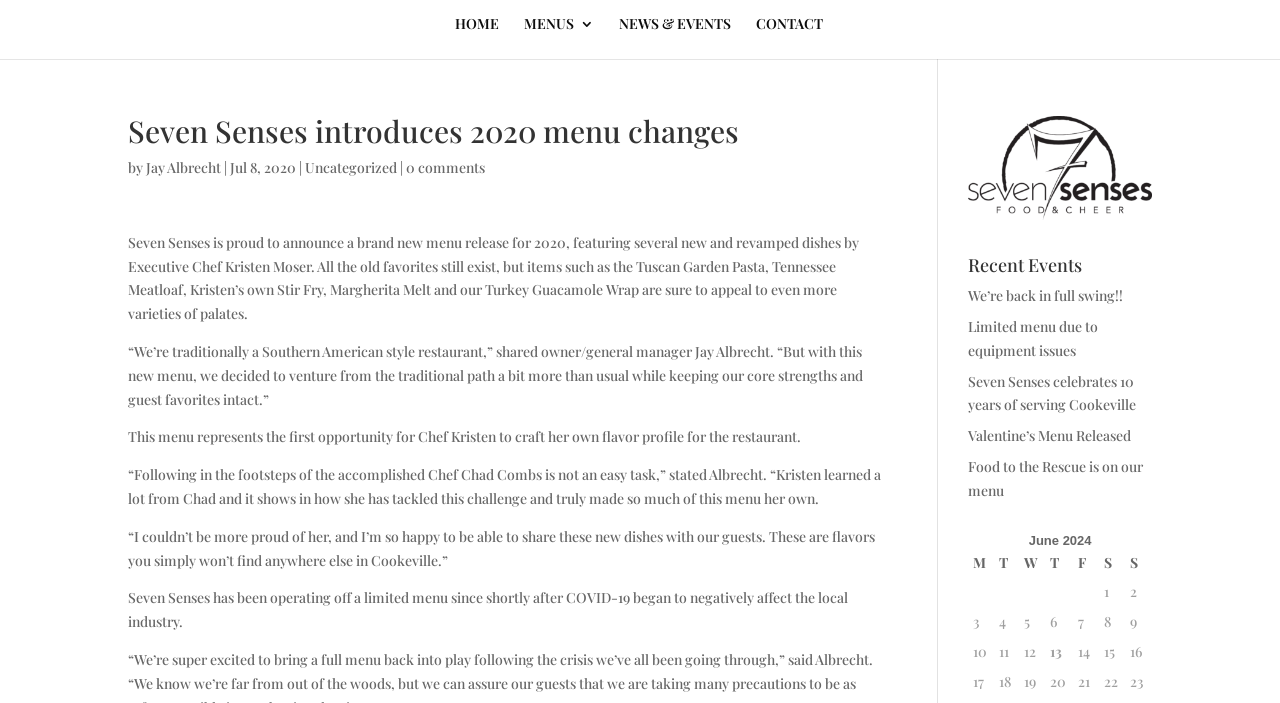Who is the Executive Chef of Seven Senses?
Use the information from the image to give a detailed answer to the question.

The article mentions that the Executive Chef of Seven Senses is Kristen Moser, who has crafted a new menu for the restaurant.